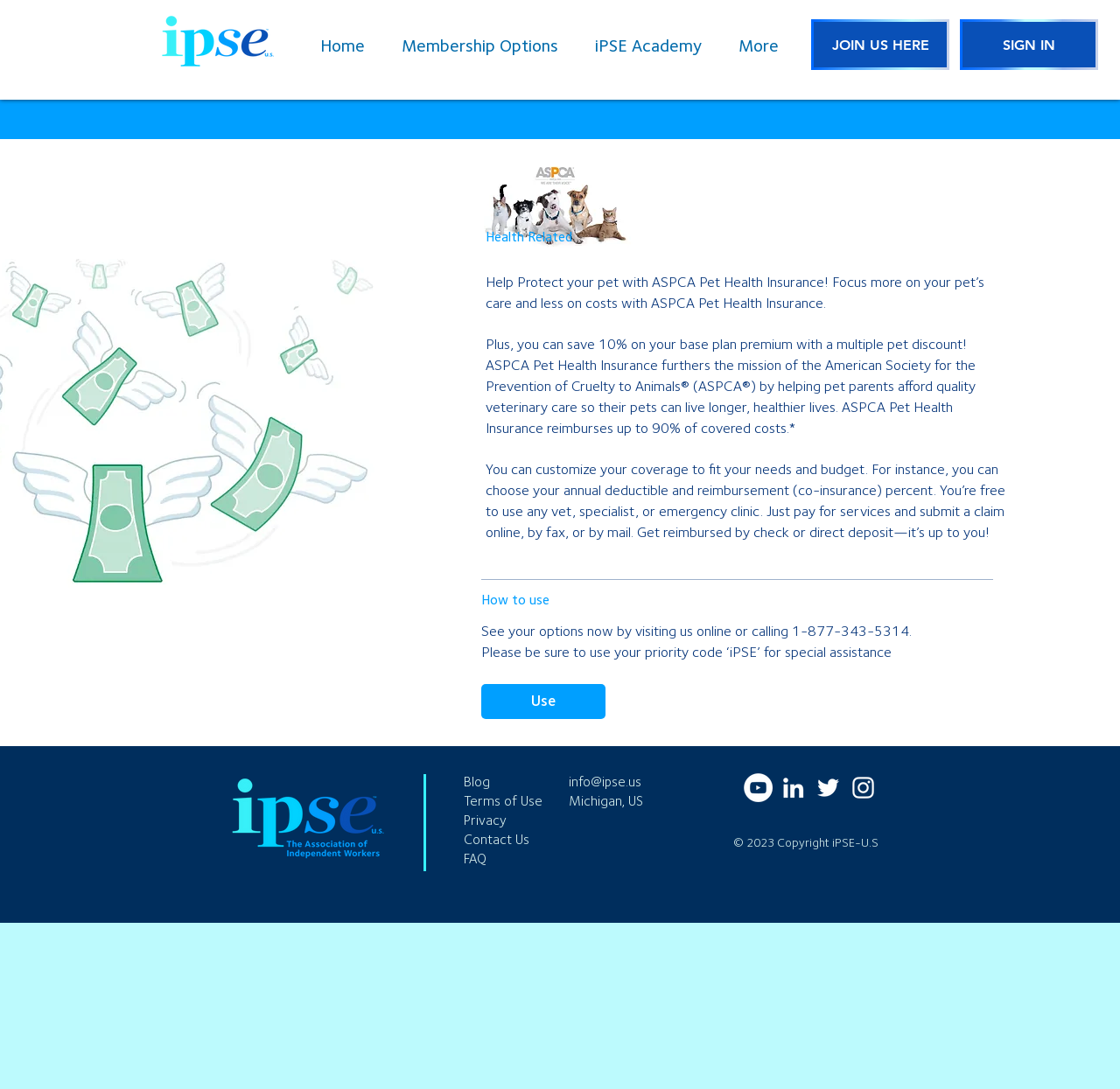How many social media platforms are listed in the social bar?
Refer to the image and provide a detailed answer to the question.

The answer can be found by looking at the social bar section at the bottom of the webpage, which lists four social media platforms: YouTube, LinkedIn, Twitter, and Instagram.